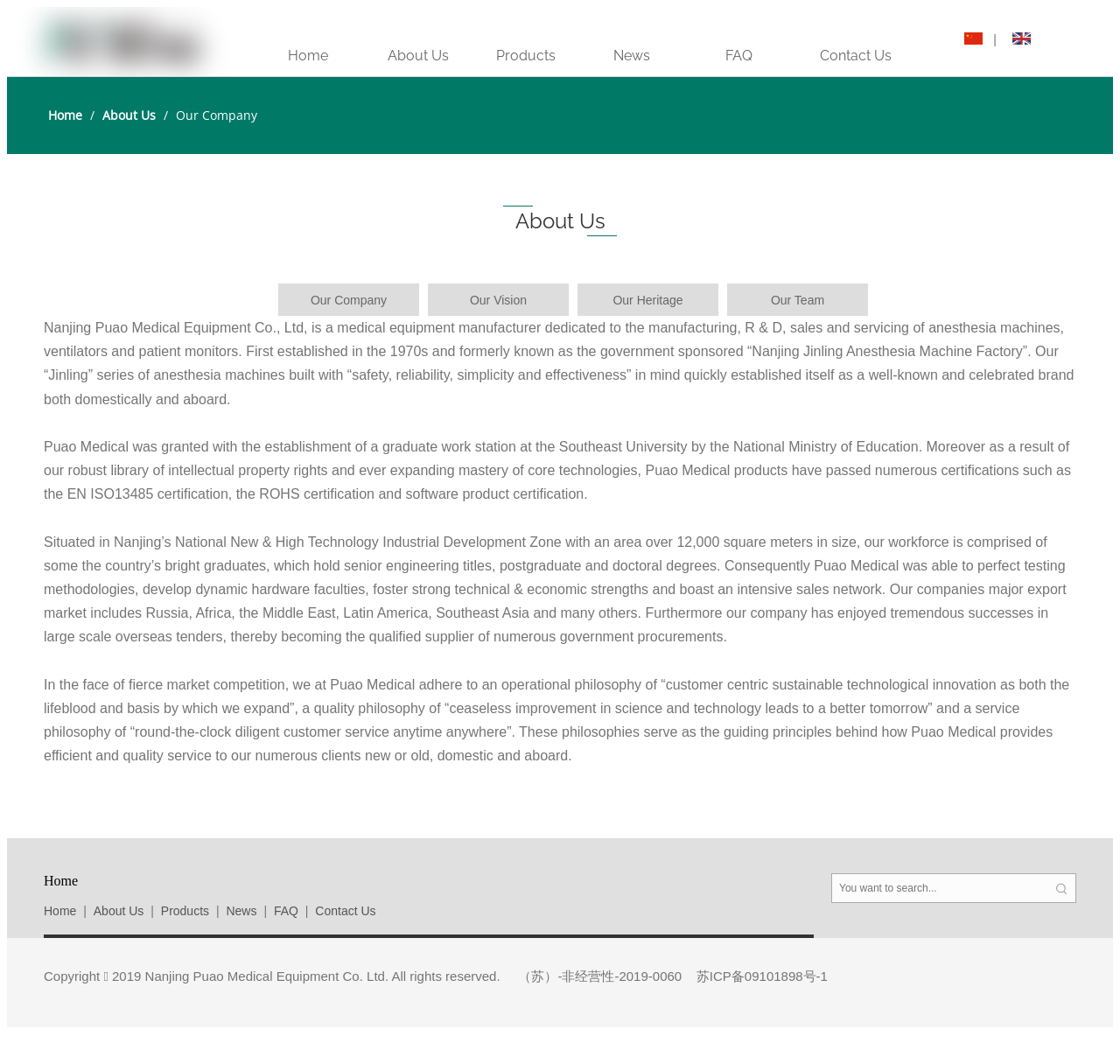Respond concisely with one word or phrase to the following query:
What is the company's operational philosophy?

customer centric sustainable technological innovation